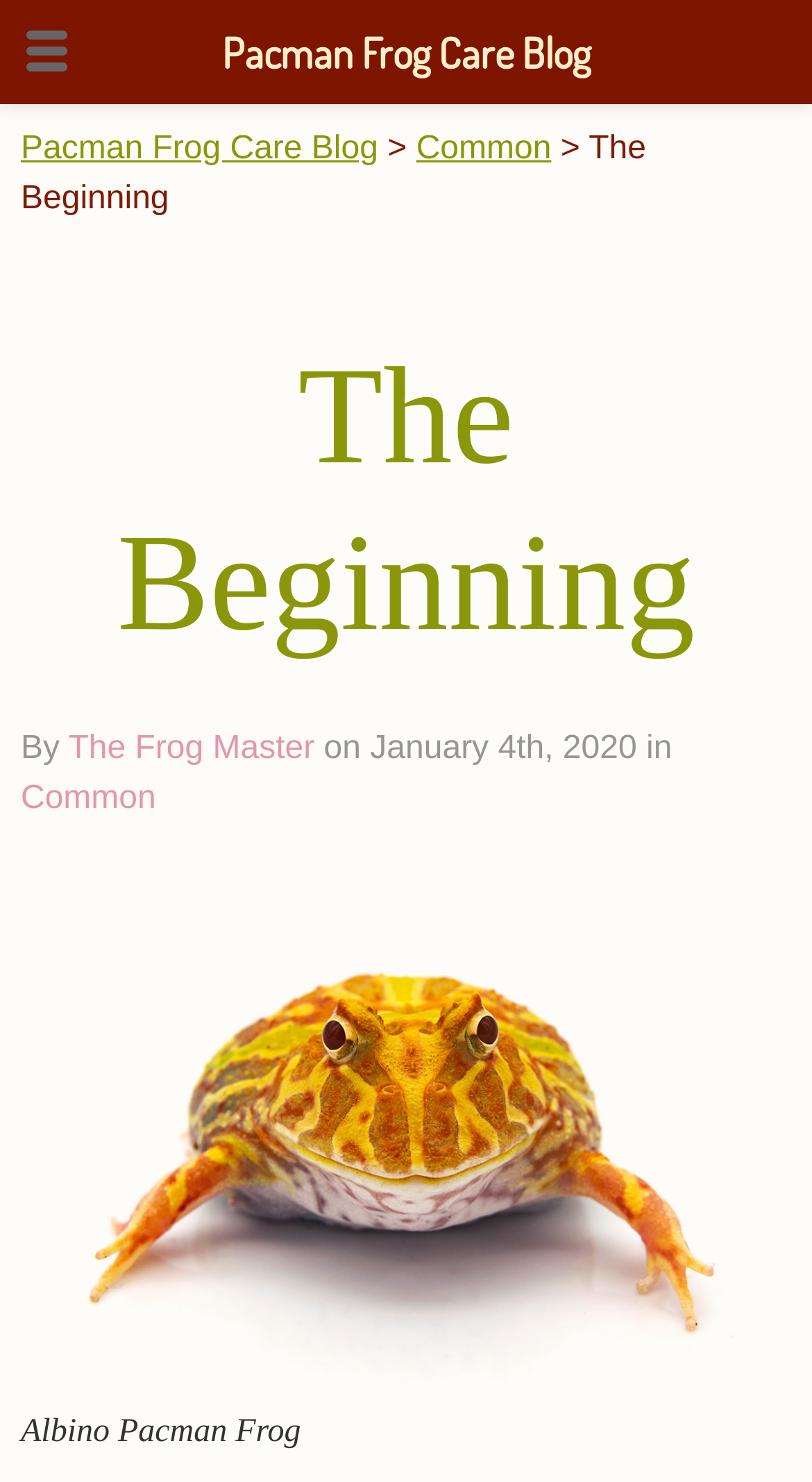Please provide a brief answer to the question using only one word or phrase: 
What is the type of frog shown in the image?

Albino Pacman Frog